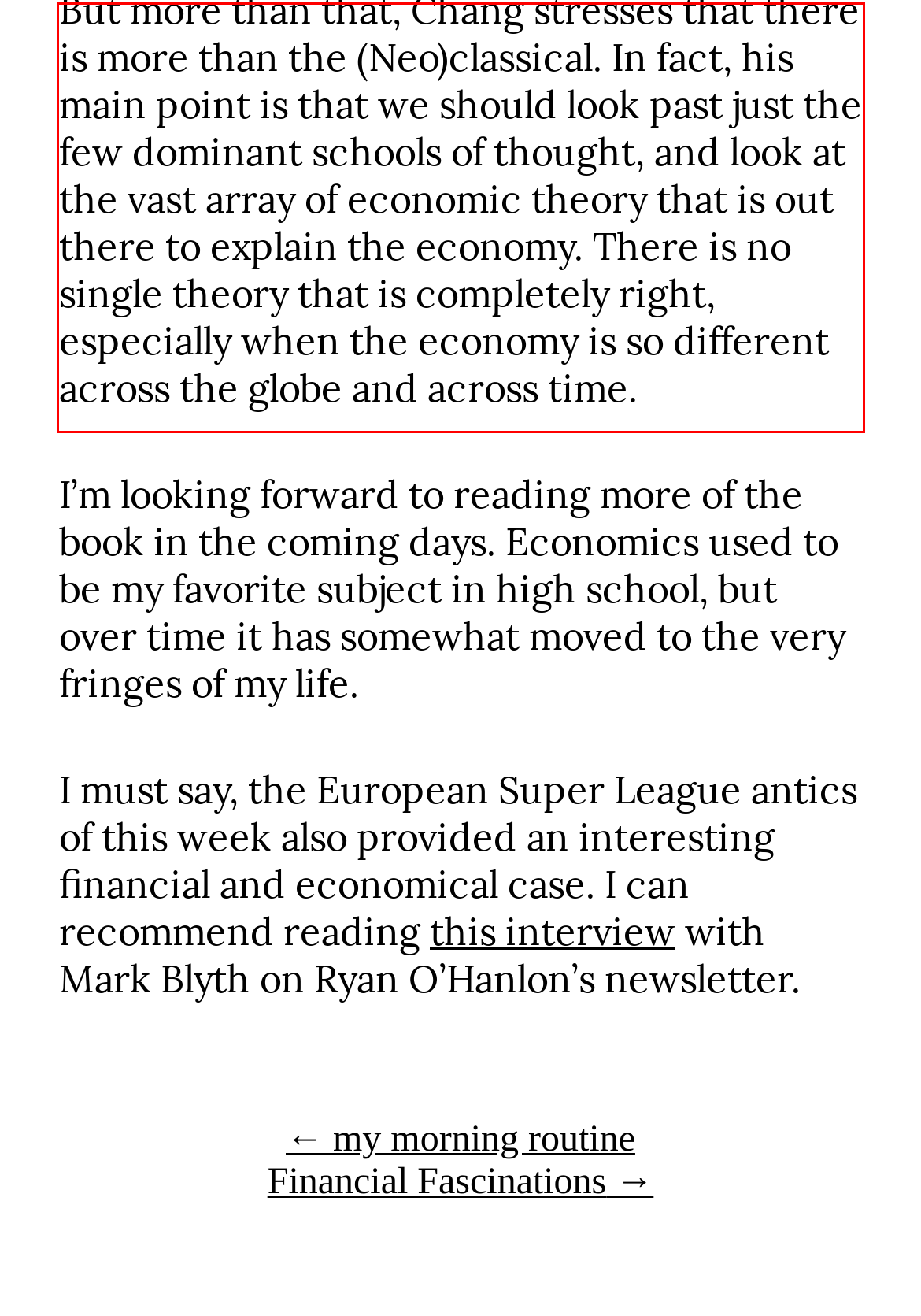With the provided screenshot of a webpage, locate the red bounding box and perform OCR to extract the text content inside it.

But more than that, Chang stresses that there is more than the (Neo)classical. In fact, his main point is that we should look past just the few dominant schools of thought, and look at the vast array of economic theory that is out there to explain the economy. There is no single theory that is completely right, especially when the economy is so different across the globe and across time.